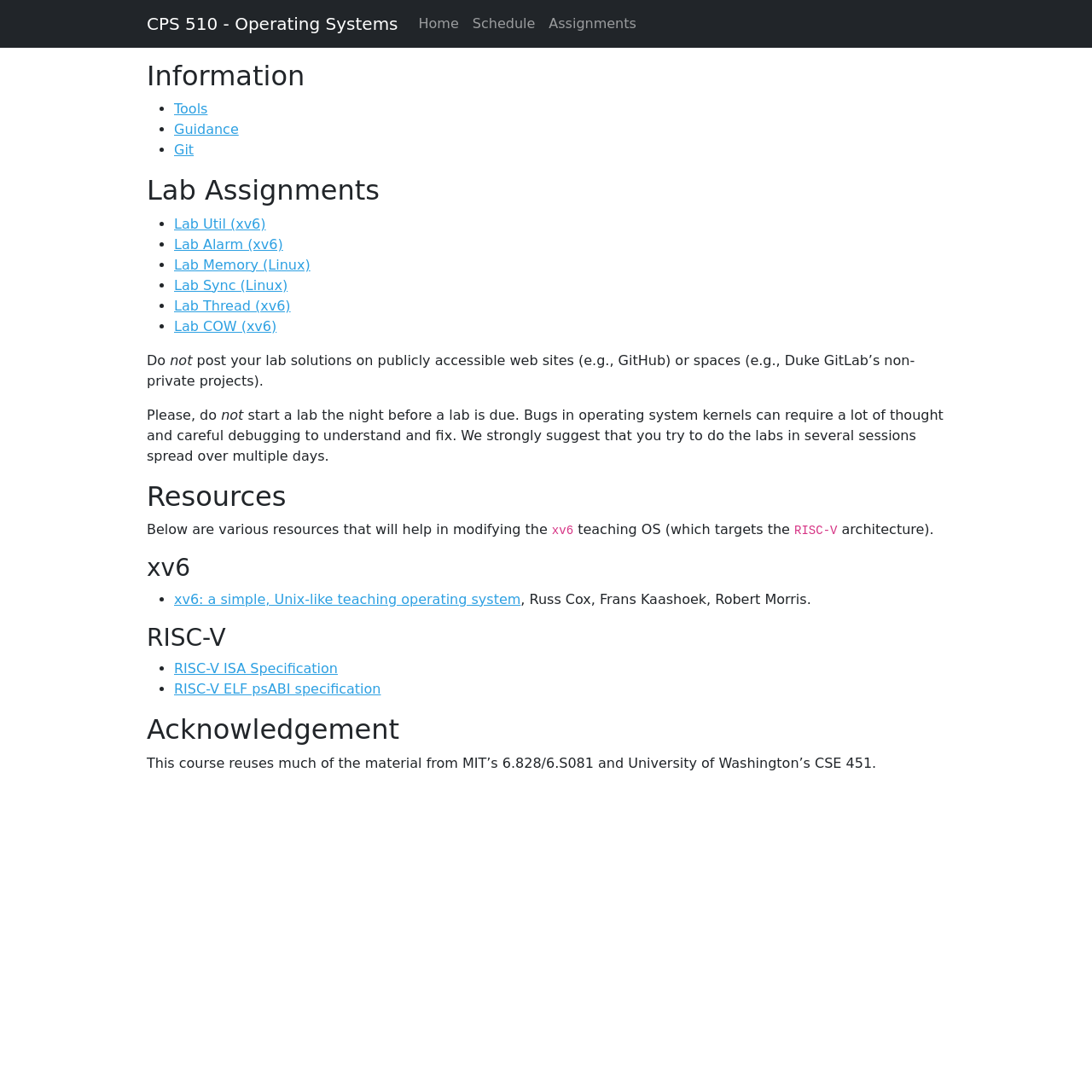Can you specify the bounding box coordinates of the area that needs to be clicked to fulfill the following instruction: "read xv6: a simple, Unix-like teaching operating system"?

[0.159, 0.541, 0.477, 0.556]